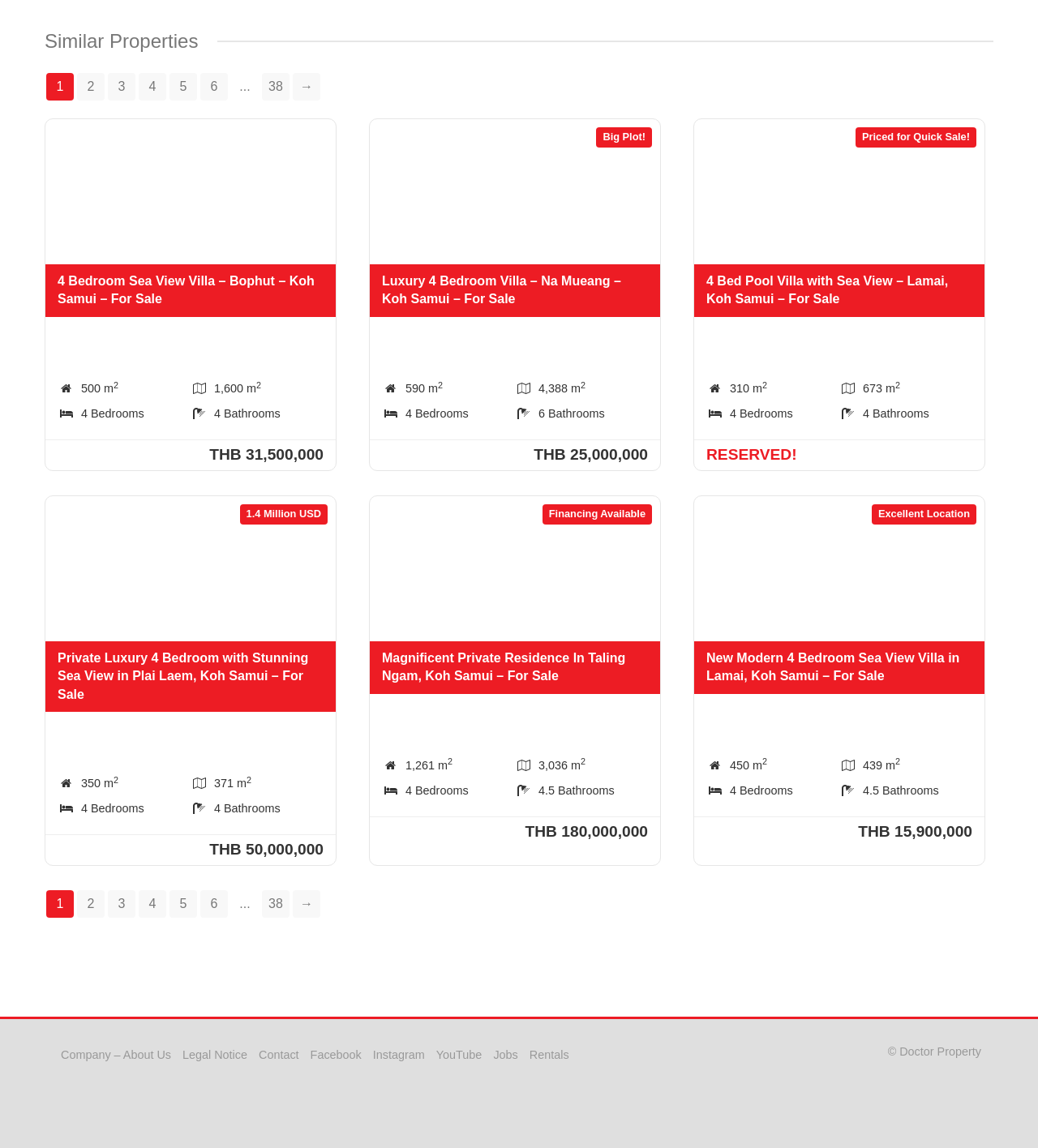Could you determine the bounding box coordinates of the clickable element to complete the instruction: "Go to page 2"? Provide the coordinates as four float numbers between 0 and 1, i.e., [left, top, right, bottom].

[0.193, 0.064, 0.22, 0.088]